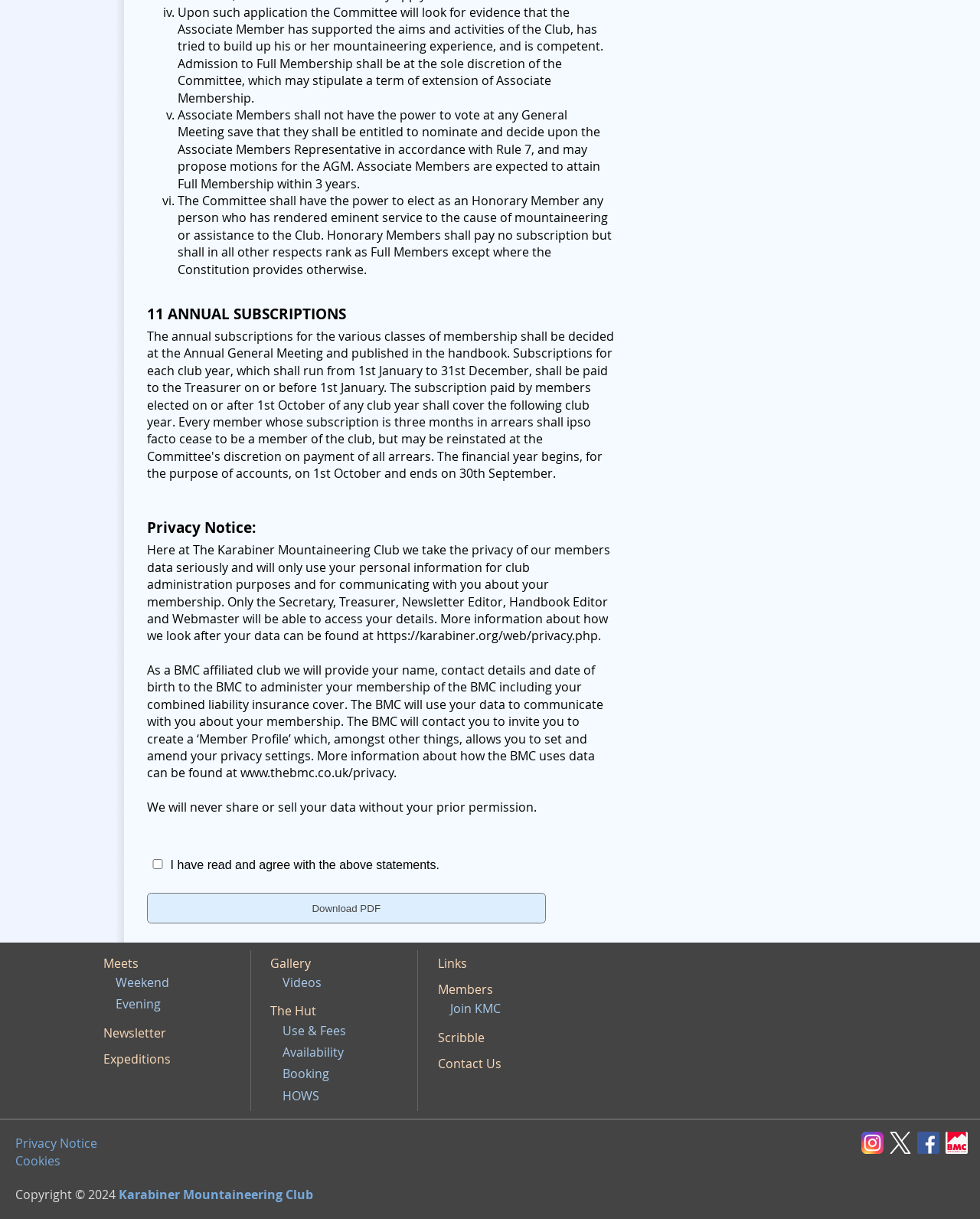Determine the coordinates of the bounding box for the clickable area needed to execute this instruction: "Find us on Facebook".

[0.936, 0.93, 0.965, 0.943]